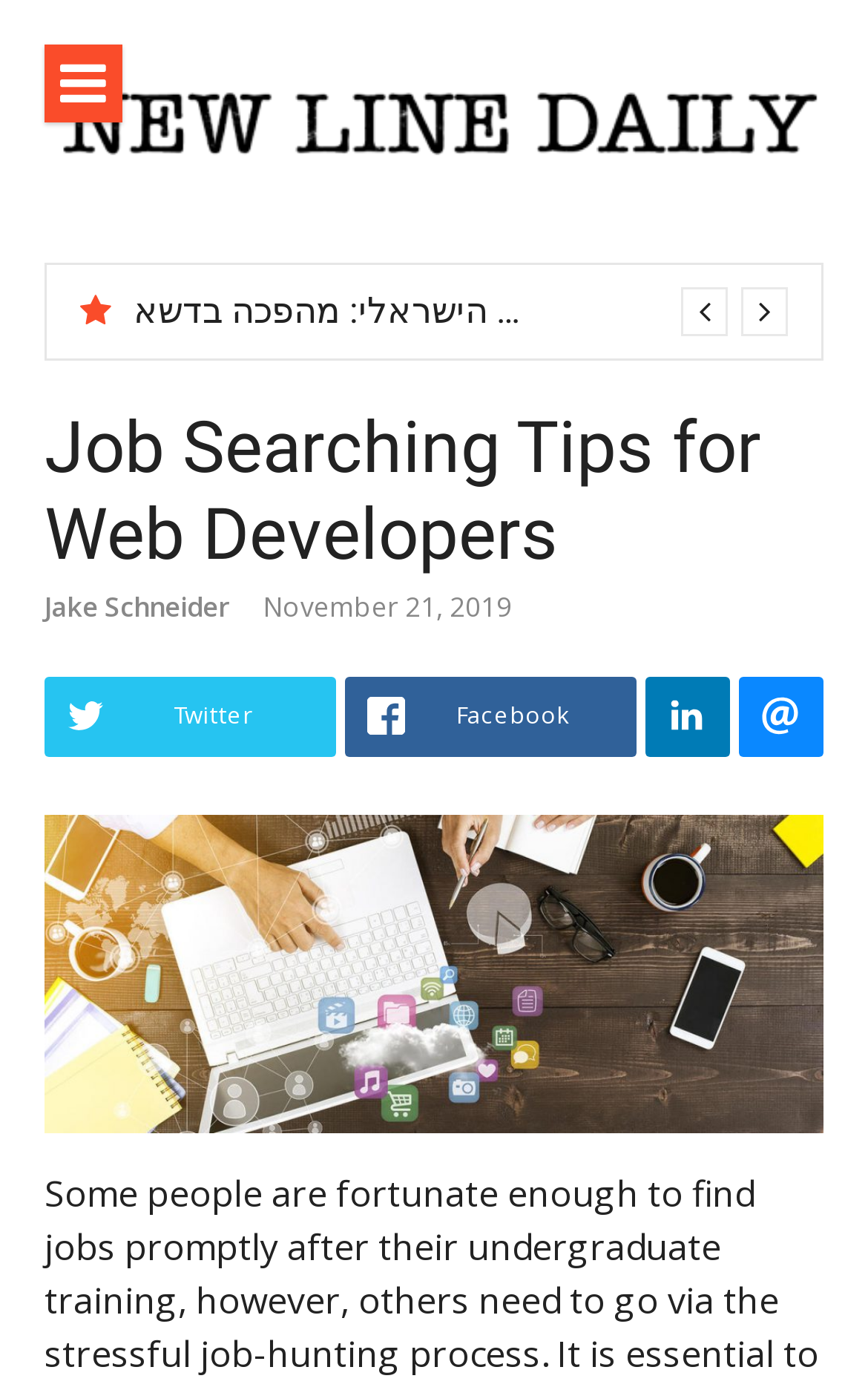Based on the image, provide a detailed and complete answer to the question: 
How many social media links are there?

I counted the number of social media links by looking at the section below the article title, where I found four links with images of different social media platforms, namely Twitter, Facebook, and two others.